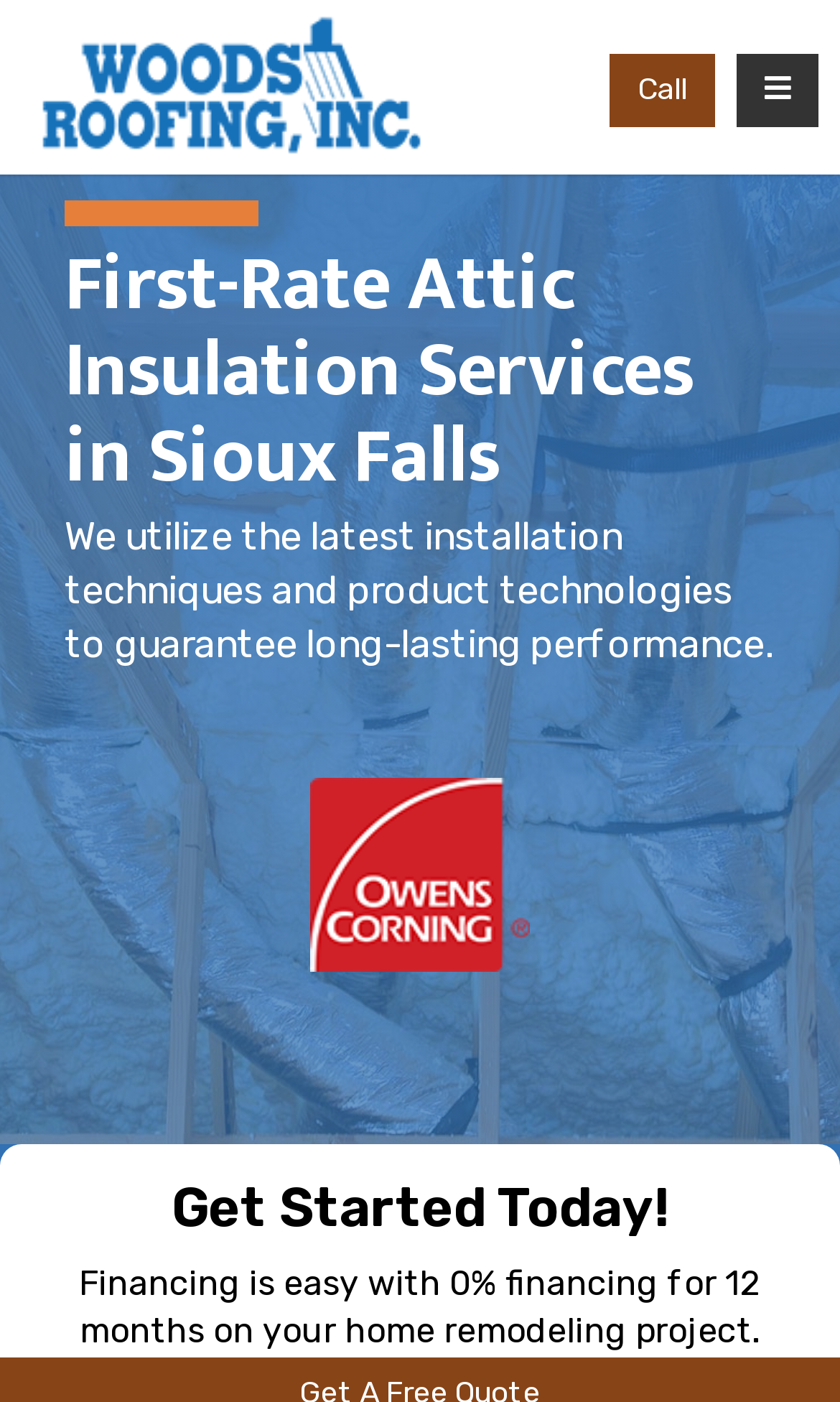What is the financing option?
Please interpret the details in the image and answer the question thoroughly.

The financing option can be found in the text 'Financing is easy with 0% financing for 12 months on your home remodeling project.' which is located at the bottom of the webpage.